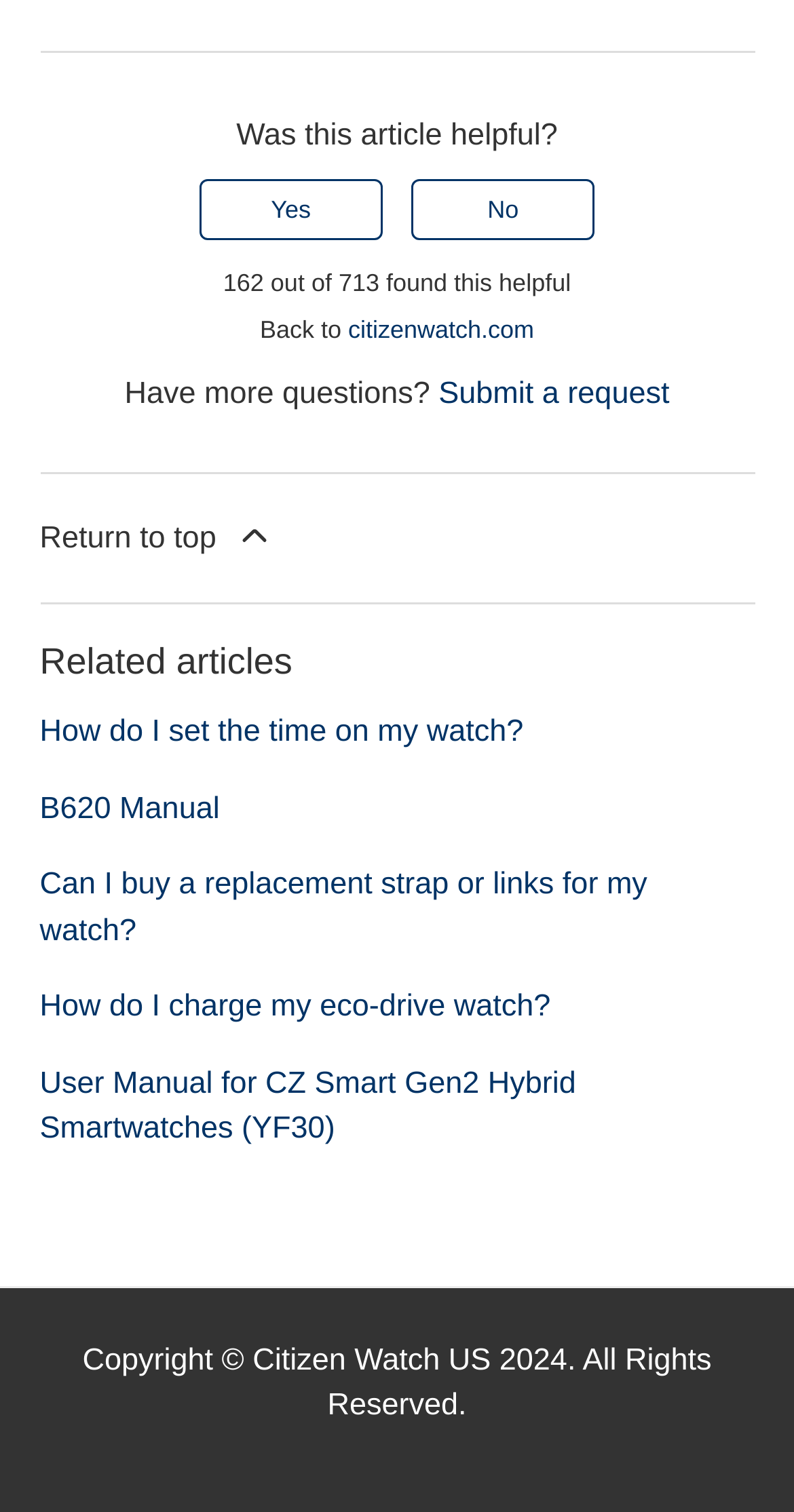Given the webpage screenshot and the description, determine the bounding box coordinates (top-left x, top-left y, bottom-right x, bottom-right y) that define the location of the UI element matching this description: Submit a request

[0.552, 0.249, 0.843, 0.272]